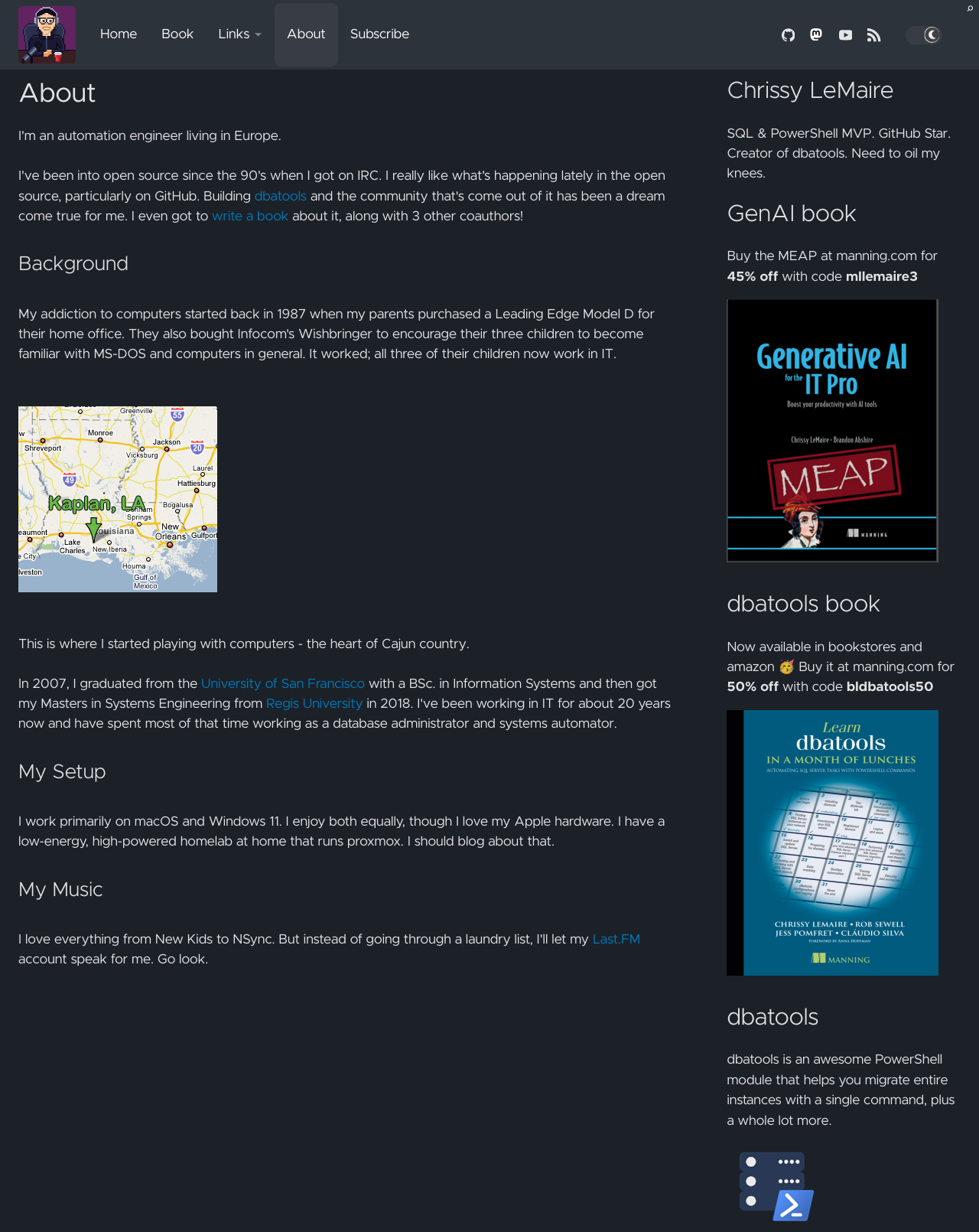Determine the bounding box coordinates for the element that should be clicked to follow this instruction: "view GitHub profile". The coordinates should be given as four float numbers between 0 and 1, in the format [left, top, right, bottom].

[0.211, 0.122, 0.28, 0.17]